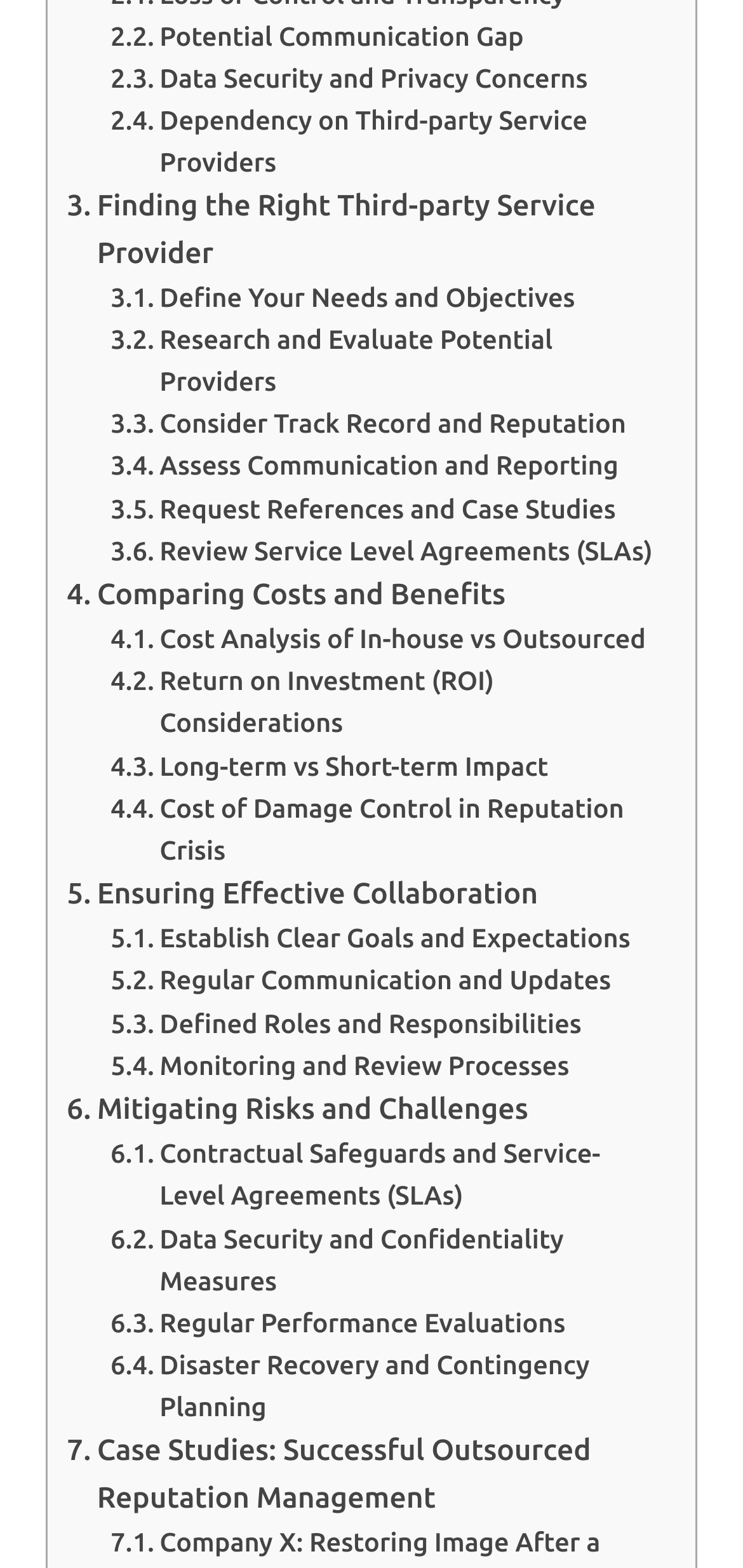What is the topic of the last section?
Please use the image to deliver a detailed and complete answer.

The last section on the webpage is '. Case Studies: Successful Outsourced Reputation Management', which suggests that it is about case studies of successful outsourced reputation management.